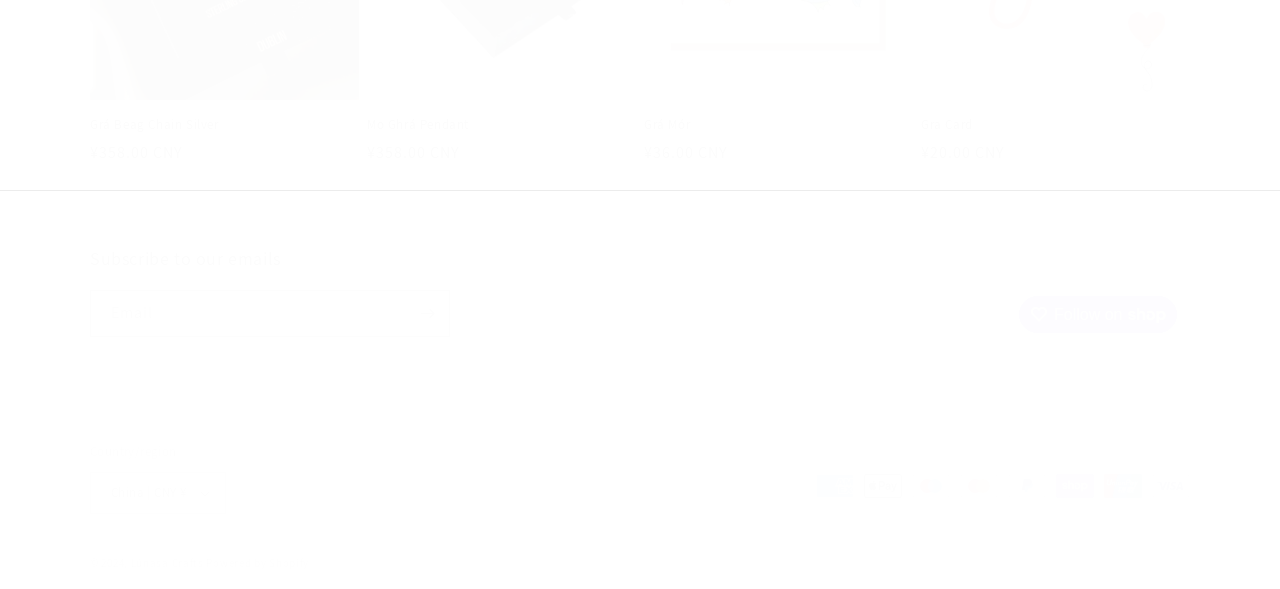What is the price of Grá Beag Chain Silver?
Based on the visual details in the image, please answer the question thoroughly.

The price of Grá Beag Chain Silver can be found by looking at the StaticText element next to the heading 'Grá Beag Chain Silver', which shows the regular price as ¥358.00 CNY.